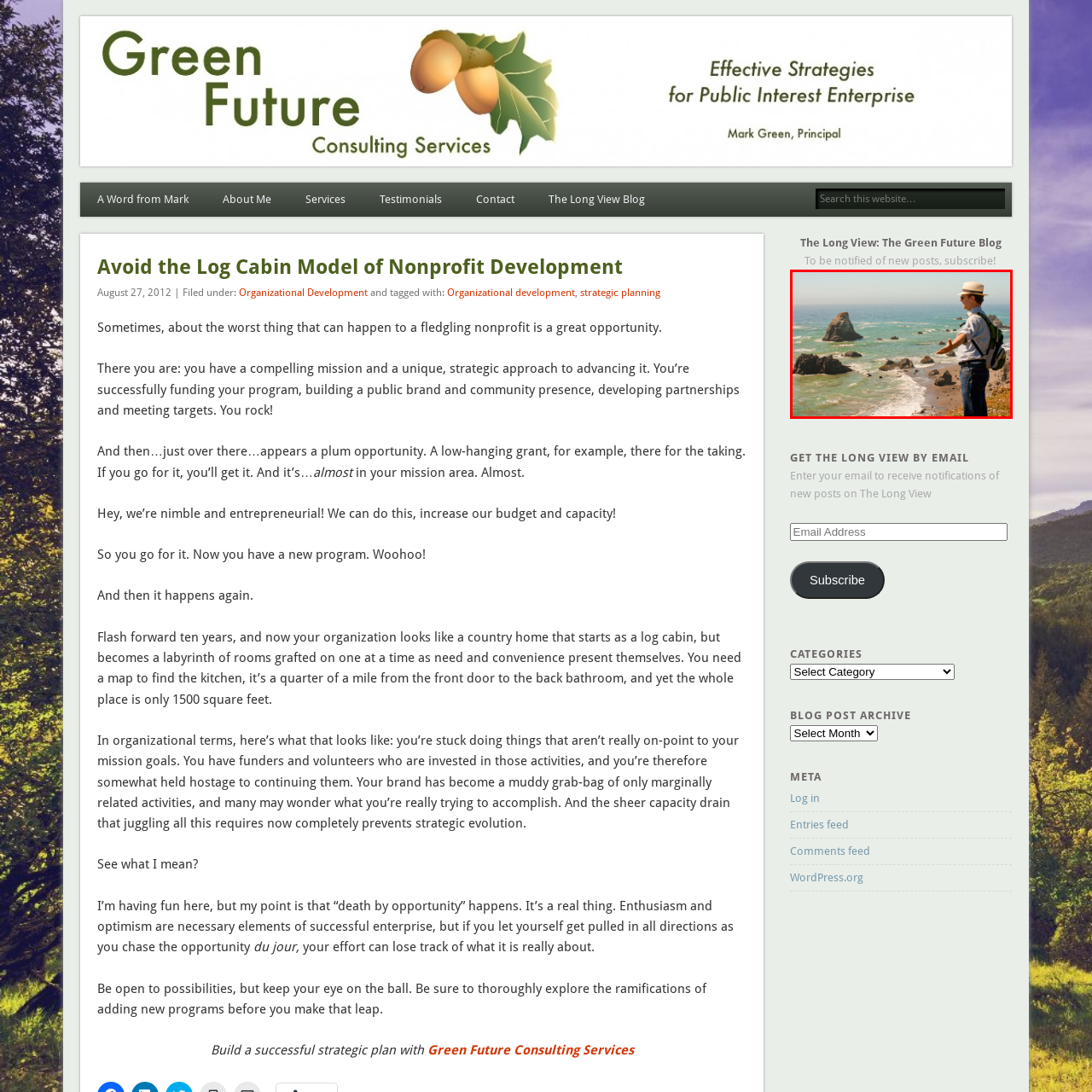Direct your attention to the segment of the image enclosed by the red boundary and answer the ensuing question in detail: What color are the man's jeans?

The caption describes the man's outfit, including a light shirt and dark jeans, which suggests that the jeans are a darker color compared to the shirt.